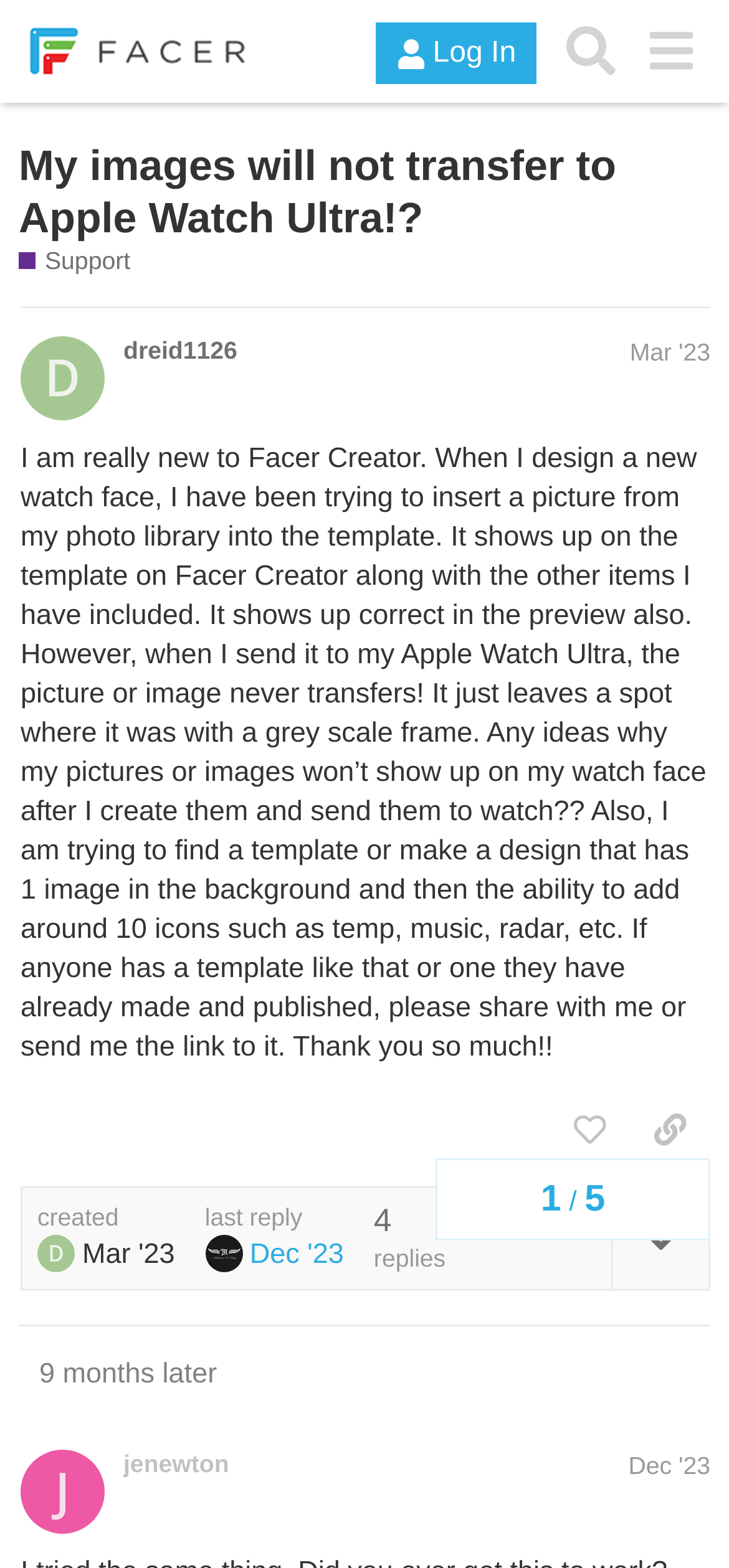Provide the bounding box coordinates of the area you need to click to execute the following instruction: "View the topic details of the first post".

[0.838, 0.757, 0.972, 0.823]